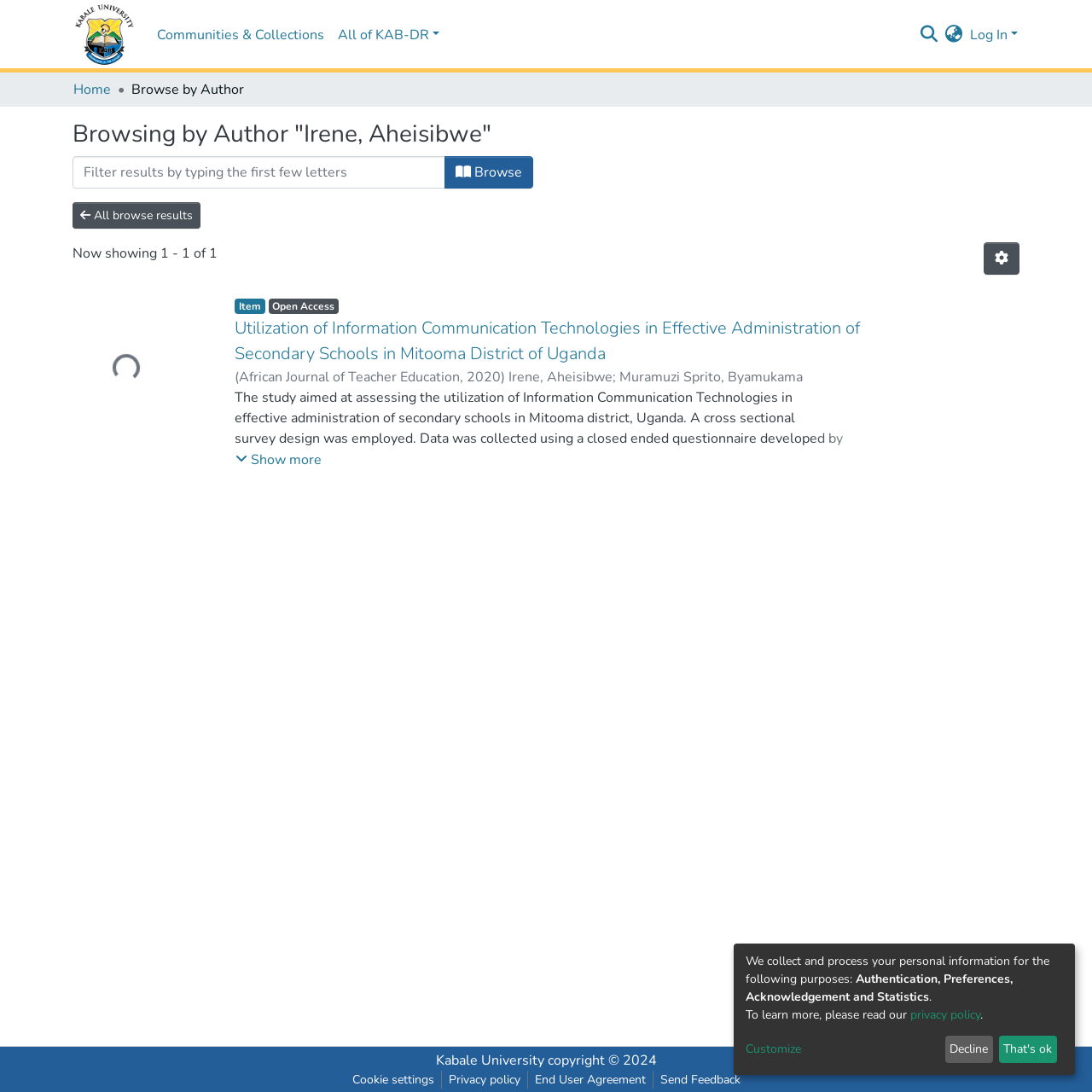Look at the image and answer the question in detail:
What is the purpose of the 'Filter' textbox?

I analyzed the page and found a textbox labeled 'Filter', which is likely used to filter the results of the browse function, allowing users to narrow down their search.